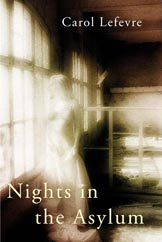Elaborate on the elements present in the image.

The image features the cover of the UK hardback edition of "Nights in the Asylum," a novel by Carol Lefebvre. The cover art is haunting and atmospheric, depicting a figure shrouded in a soft, ethereal light, standing in a space characterized by large windows and an interior that evokes a sense of isolation and introspection. The title, "Nights in the Asylum," is prominently displayed at the bottom in elegant typography, while the author's name, Carol Lefebvre, is positioned at the top. This striking visual captures the essence of the narrative, which delves into themes of seeking shelter and human vulnerability in the face of catastrophe.